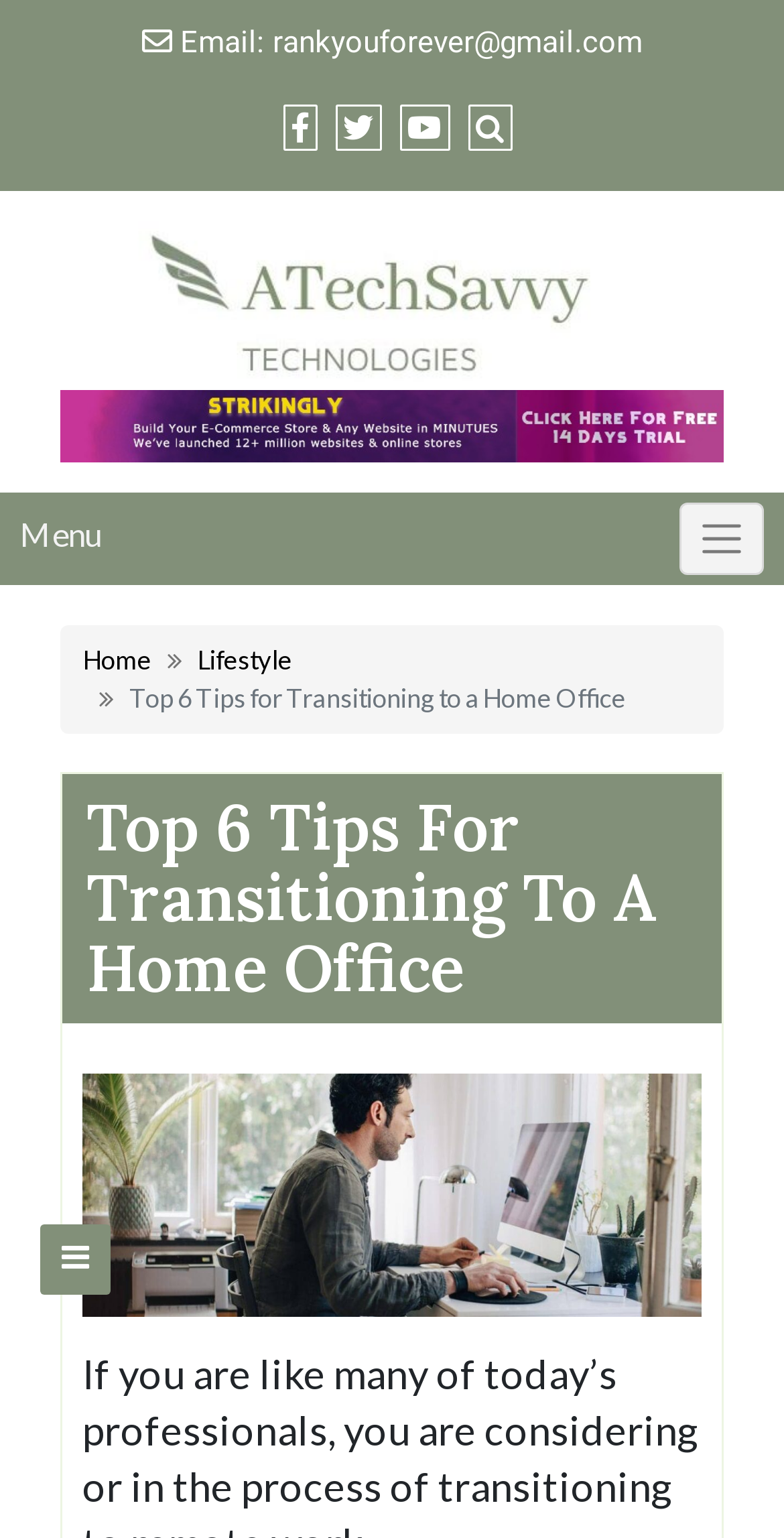Using the element description provided, determine the bounding box coordinates in the format (top-left x, top-left y, bottom-right x, bottom-right y). Ensure that all values are floating point numbers between 0 and 1. Element description: Lifestyle

[0.252, 0.418, 0.372, 0.439]